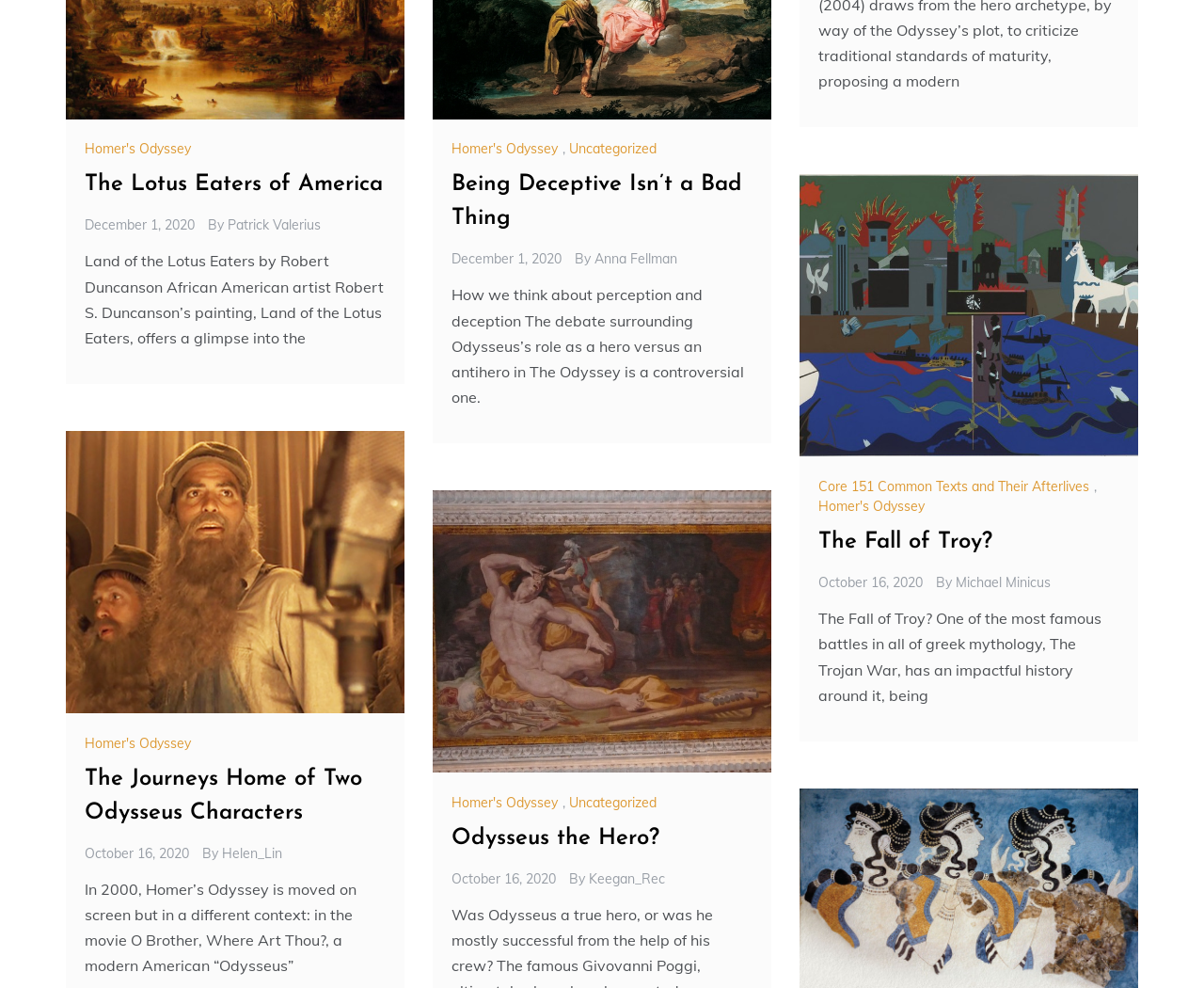How many articles are on the webpage?
From the image, provide a succinct answer in one word or a short phrase.

5